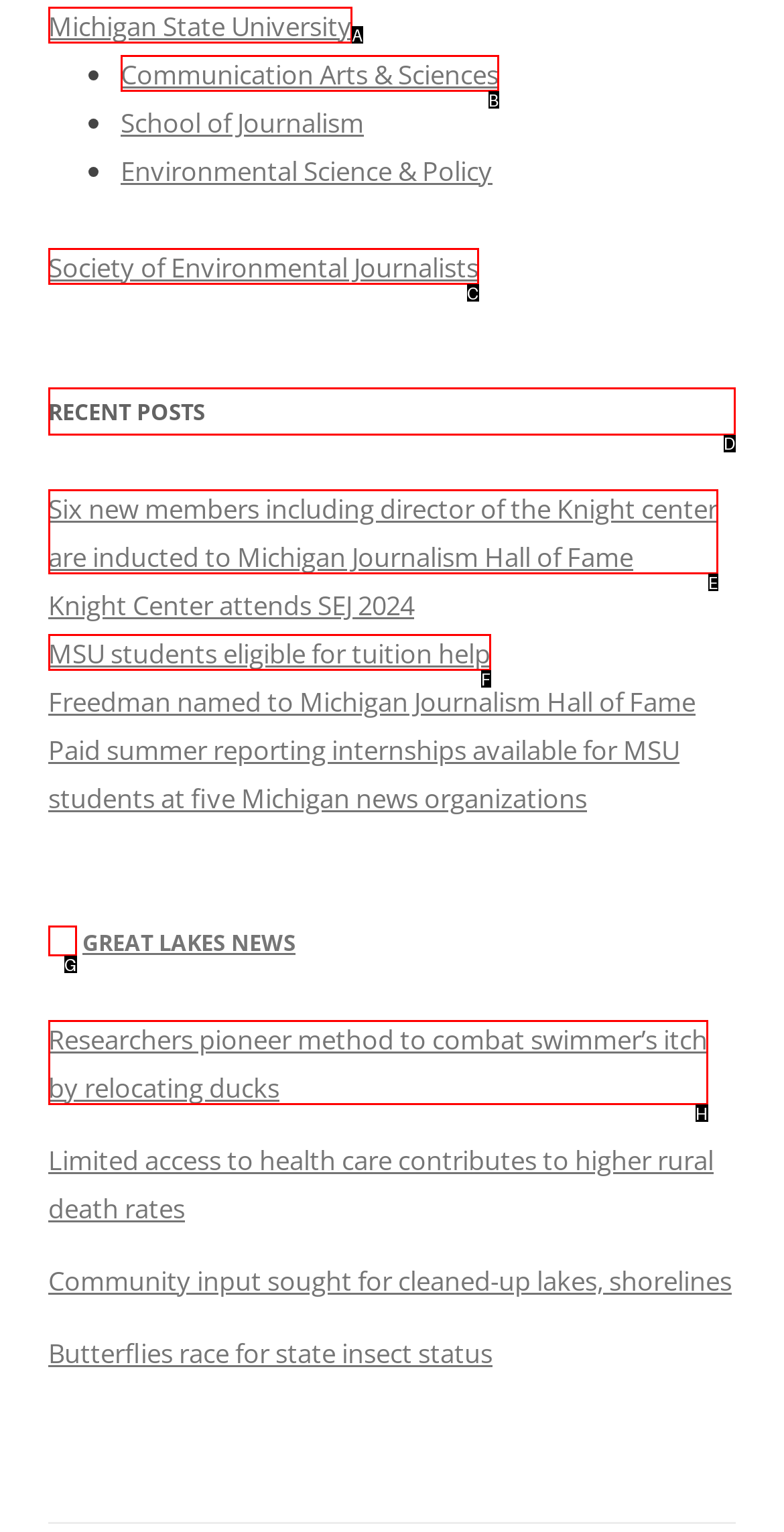Among the marked elements in the screenshot, which letter corresponds to the UI element needed for the task: Check recent posts?

D